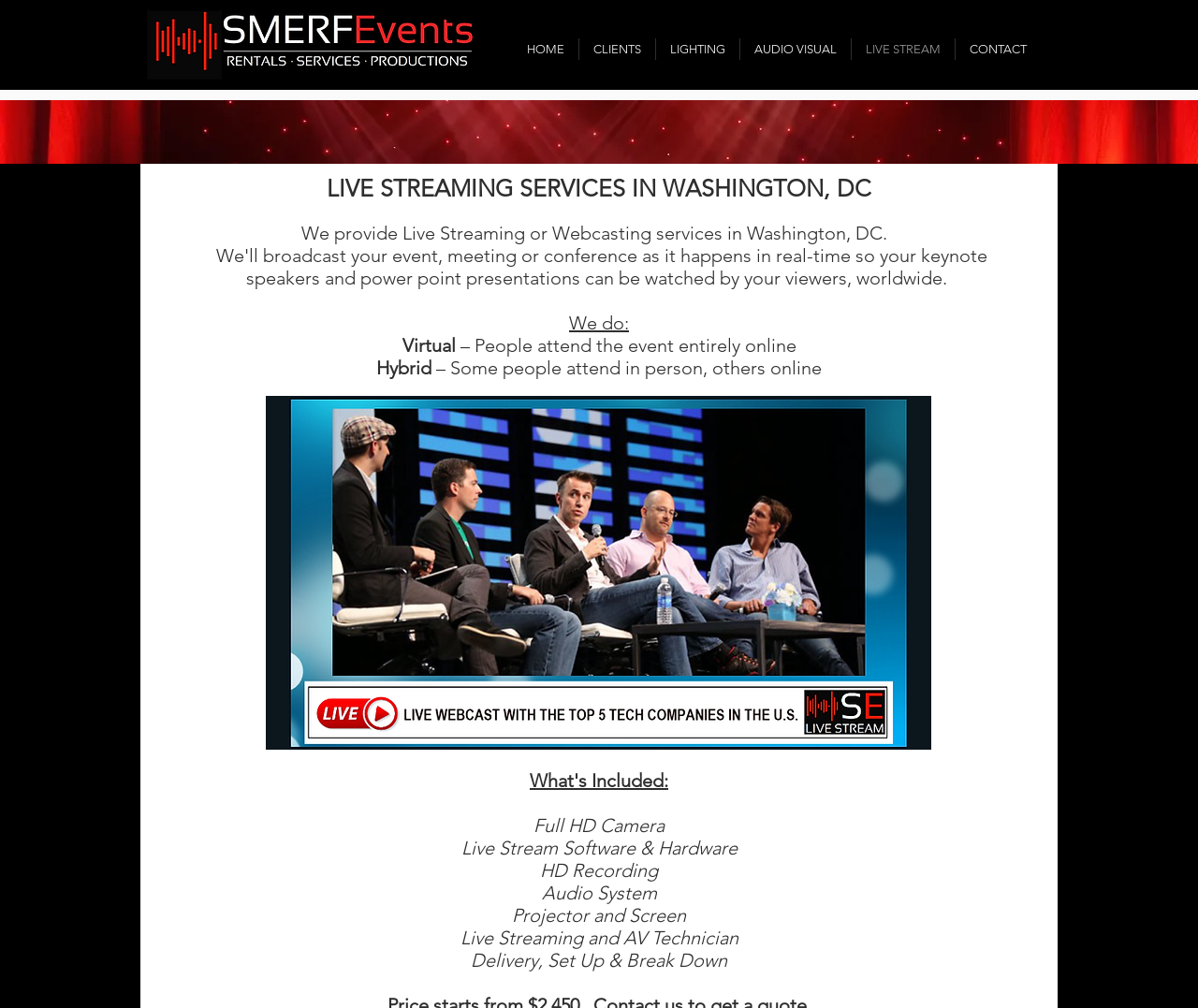Answer the following query with a single word or phrase:
What is included in SMERFEvents' live streaming services?

Full HD Camera, Live Stream Software & Hardware, etc.